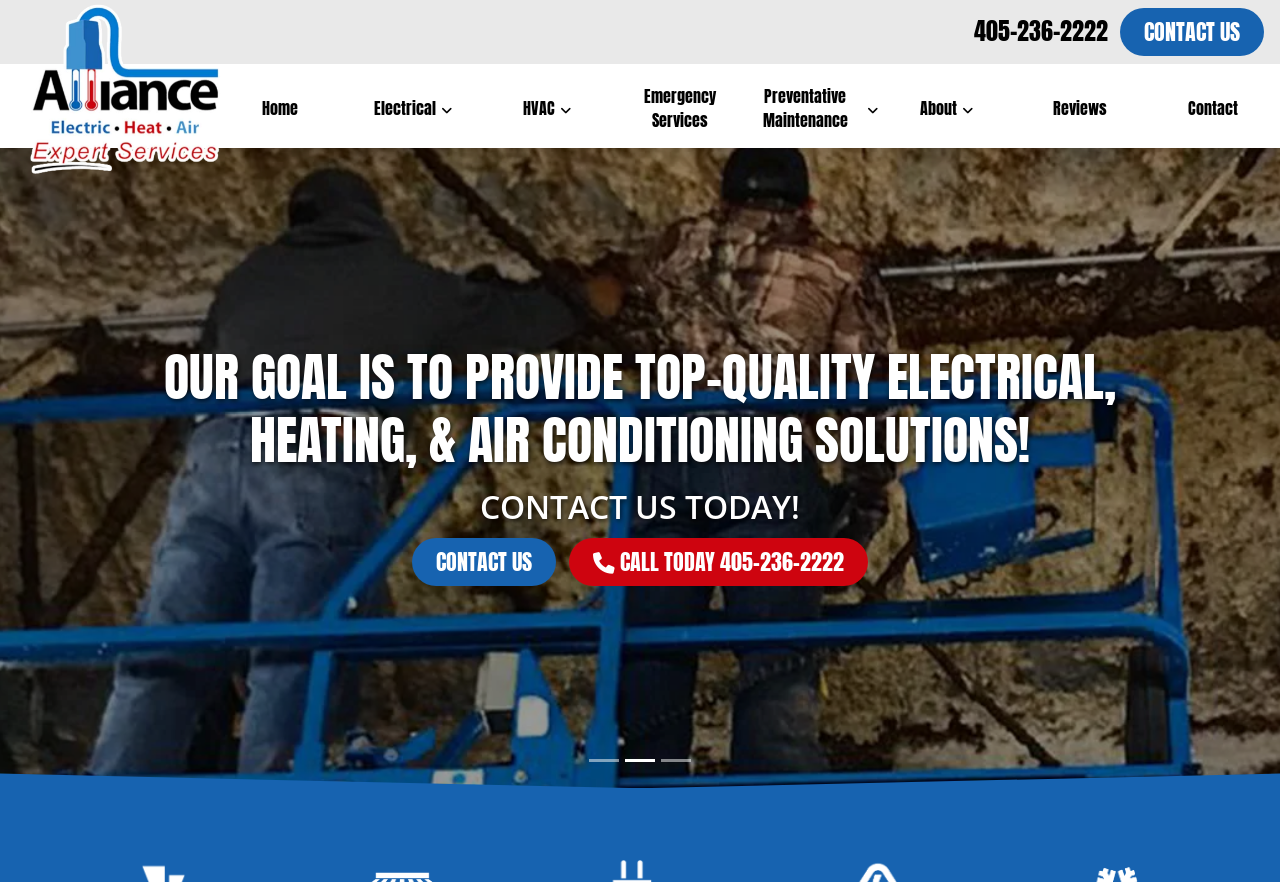Please analyze the image and provide a thorough answer to the question:
What is the logo of the company?

I found the logo of the company by looking at the image element with the description 'Alliance Expert Services Logo', which suggests that this is the logo of the company.